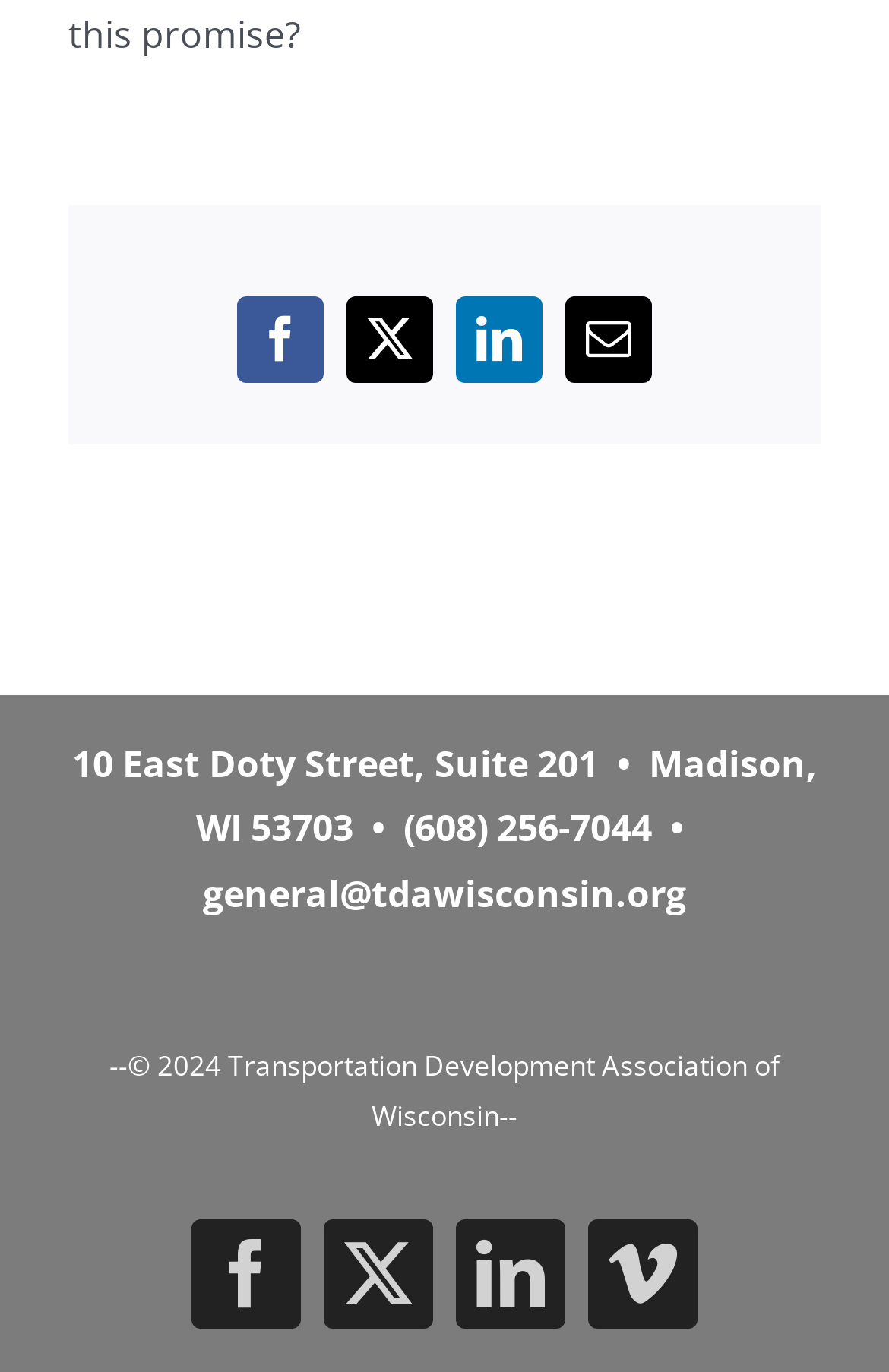Locate the coordinates of the bounding box for the clickable region that fulfills this instruction: "Open Vimeo".

[0.662, 0.889, 0.785, 0.969]